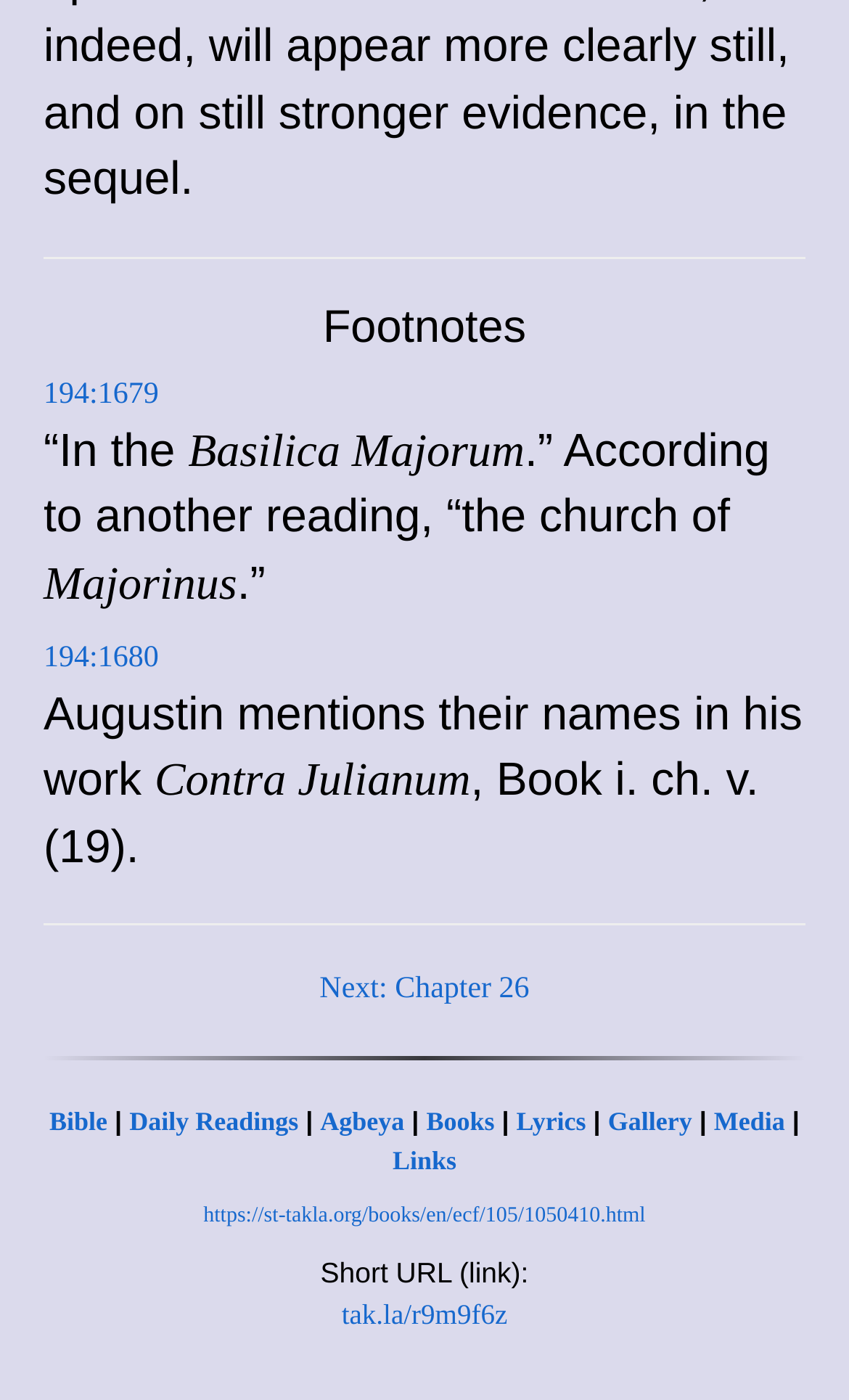What is the short URL of the current page?
Please answer the question as detailed as possible.

The short URL can be found by looking at the link element with the text 'tak.la/r9m9f6z' at coordinates [0.402, 0.926, 0.598, 0.95].